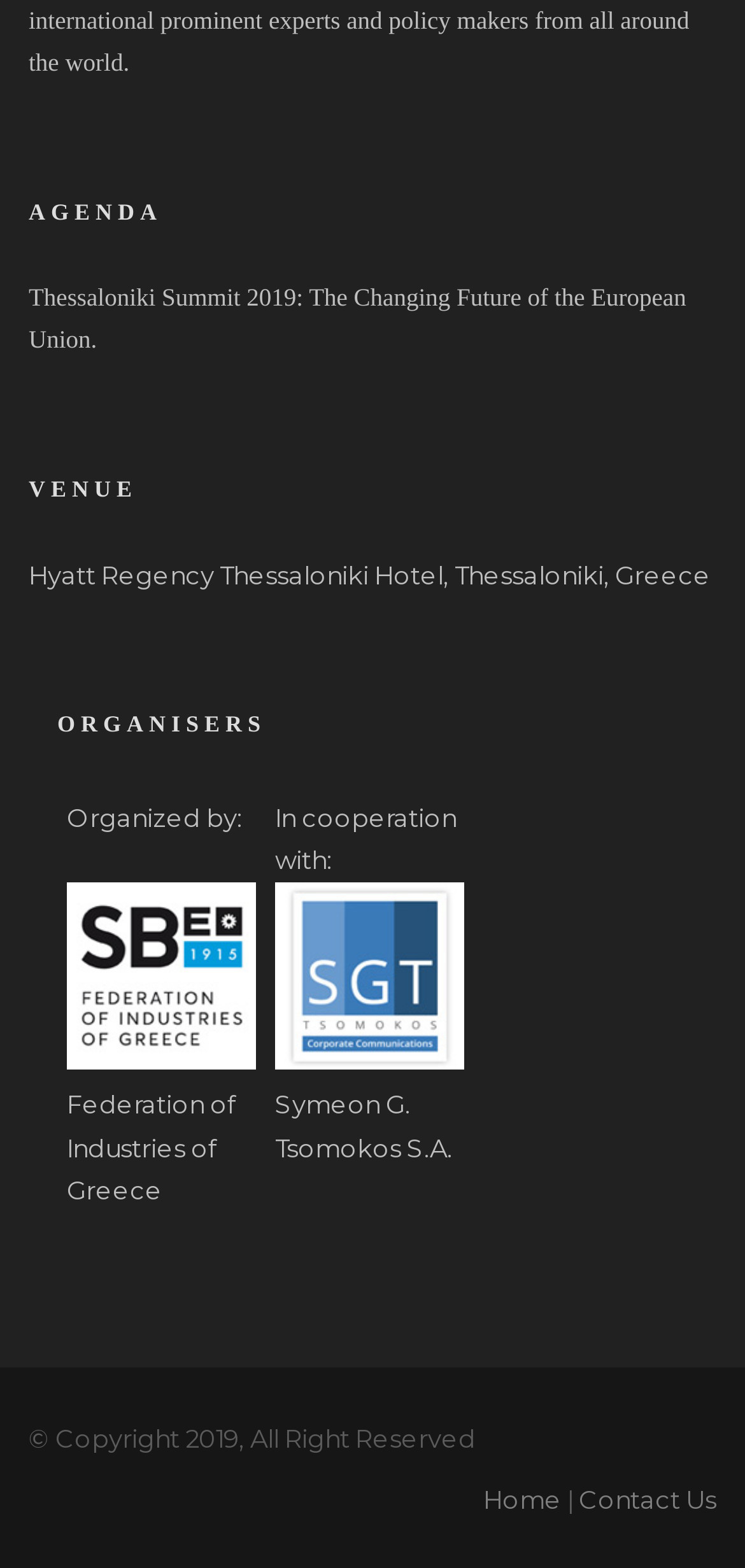Based on the element description: "Contact Us", identify the bounding box coordinates for this UI element. The coordinates must be four float numbers between 0 and 1, listed as [left, top, right, bottom].

[0.777, 0.946, 0.962, 0.966]